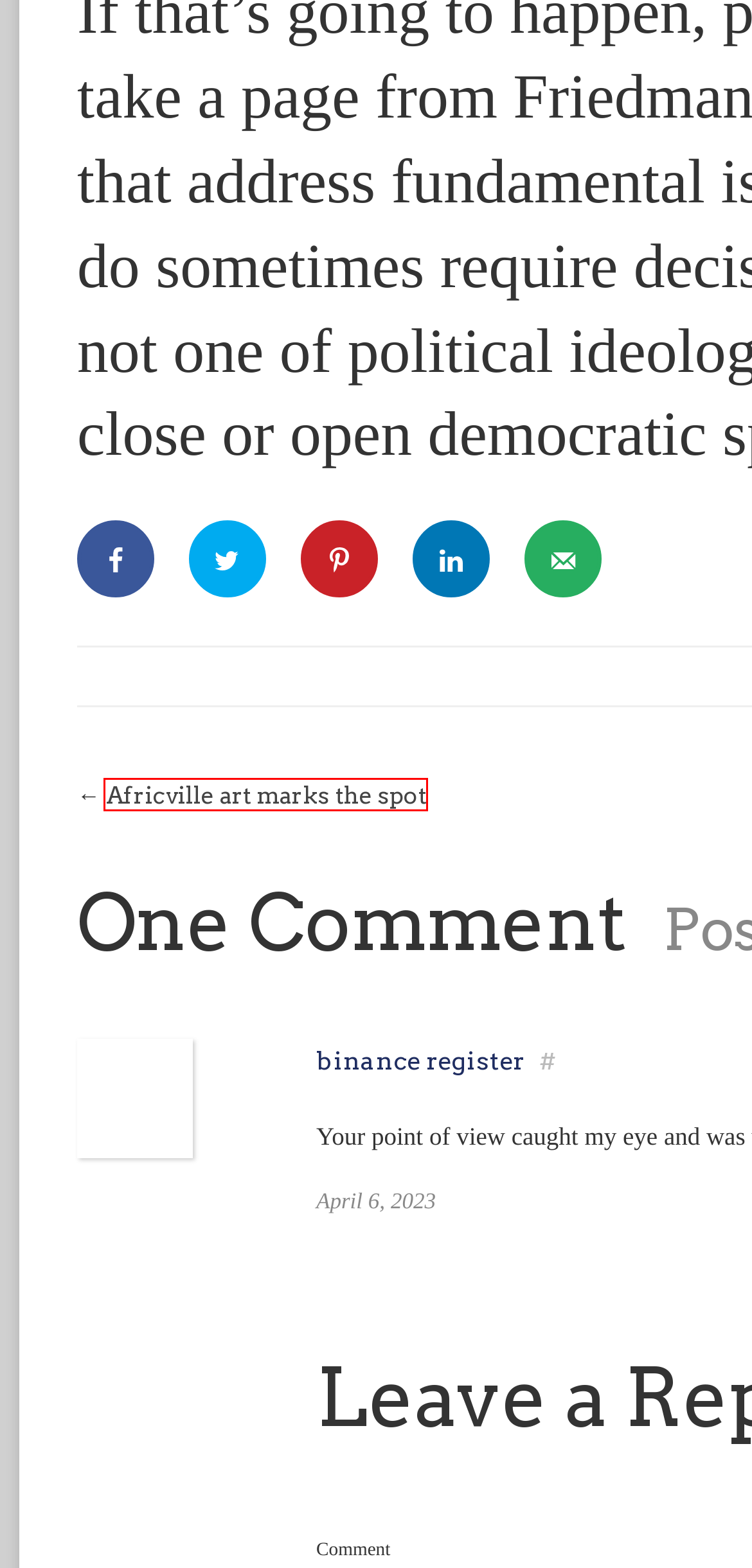You are provided with a screenshot of a webpage where a red rectangle bounding box surrounds an element. Choose the description that best matches the new webpage after clicking the element in the red bounding box. Here are the choices:
A. Blog | Chris Benjamin
B. Contact Chris | Chris Benjamin
C. Comments on: Naomi Klein’s Shock Doctrine
D. Social Justice | Chris Benjamin
E. Africville art marks the spot | Chris Benjamin
F. About | Chris Benjamin
G. Books | Chris Benjamin
H. True Crime | Chris Benjamin

E